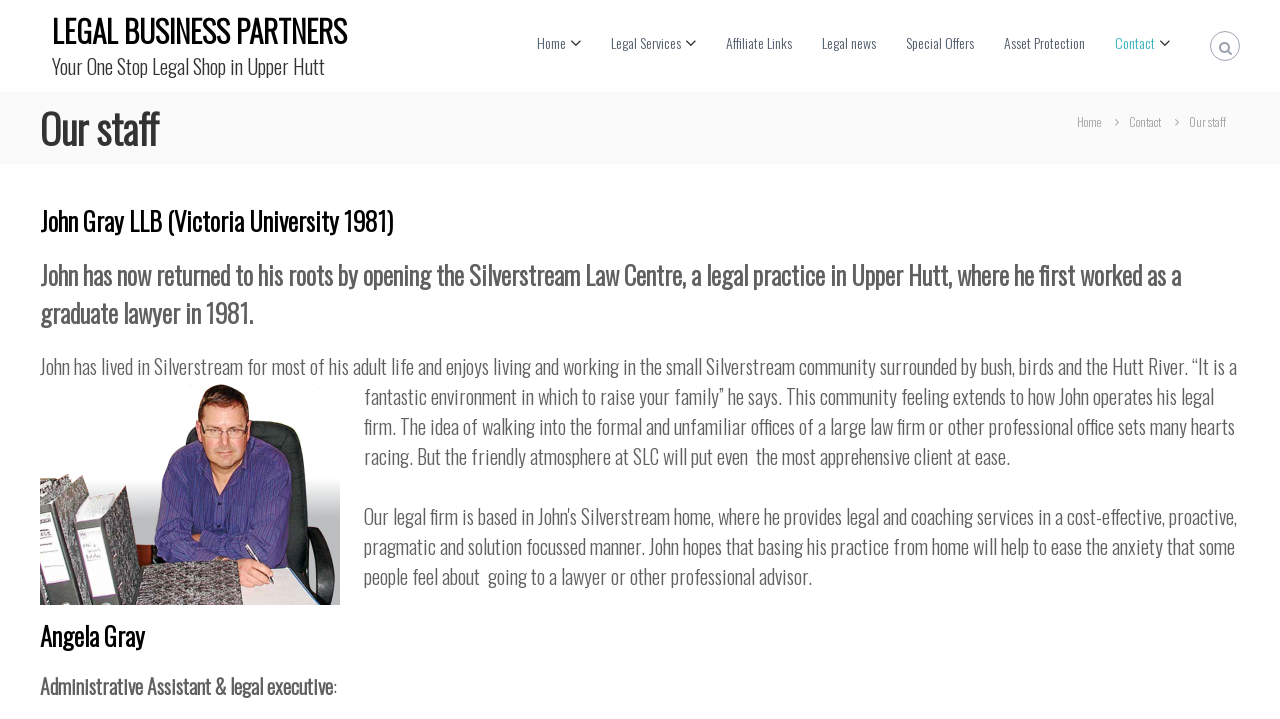What is John's profession?
Please give a detailed and elaborate explanation in response to the question.

I found the answer by reading the text under the 'Our staff' heading, which mentions 'John Gray LLB (Victoria University 1981)' and 'John has now returned to his roots by opening the Silverstream Law Centre, a legal practice in Upper Hutt...'.